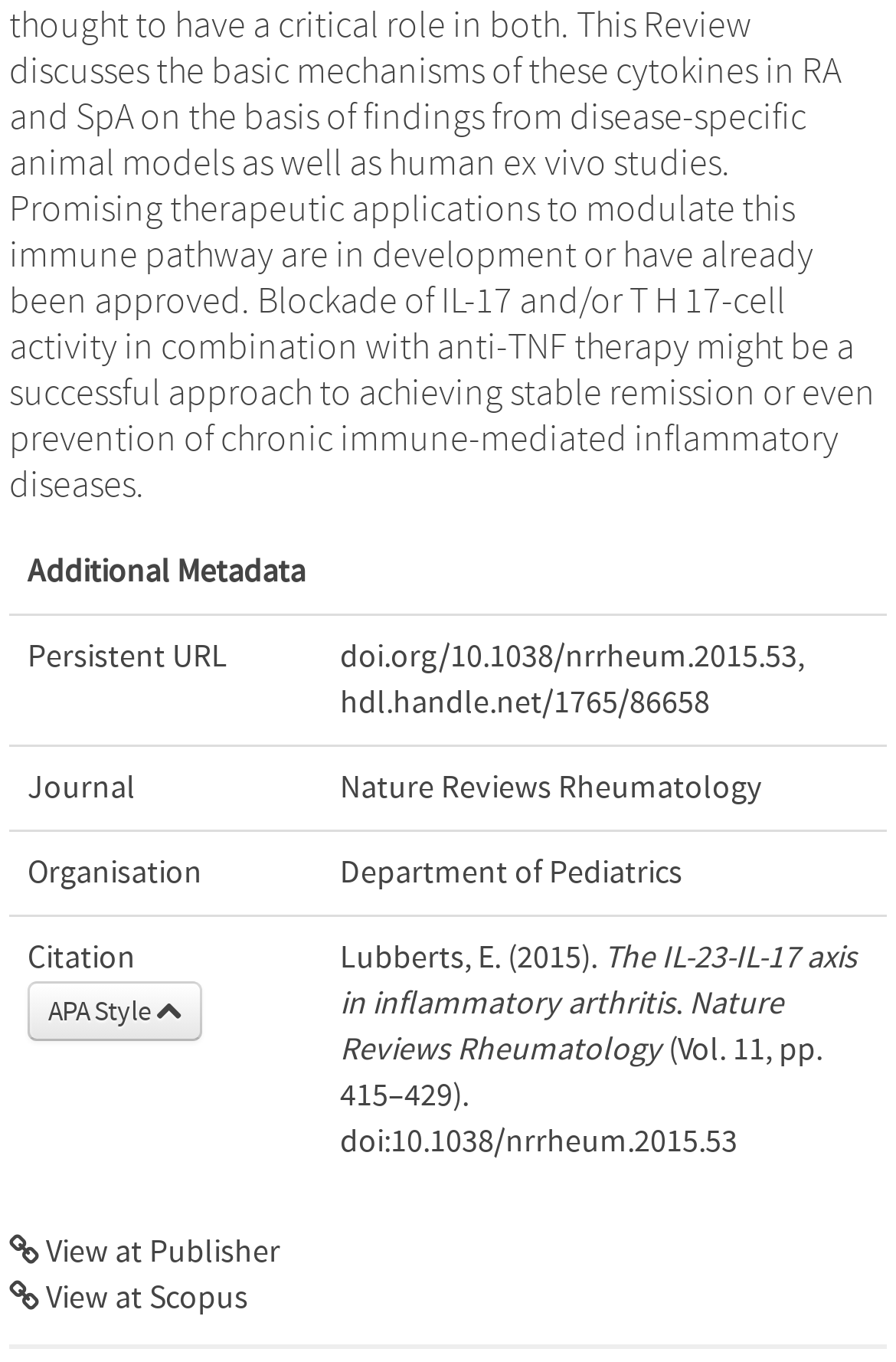What is the citation style of the article?
Using the image as a reference, answer the question with a short word or phrase.

APA Style